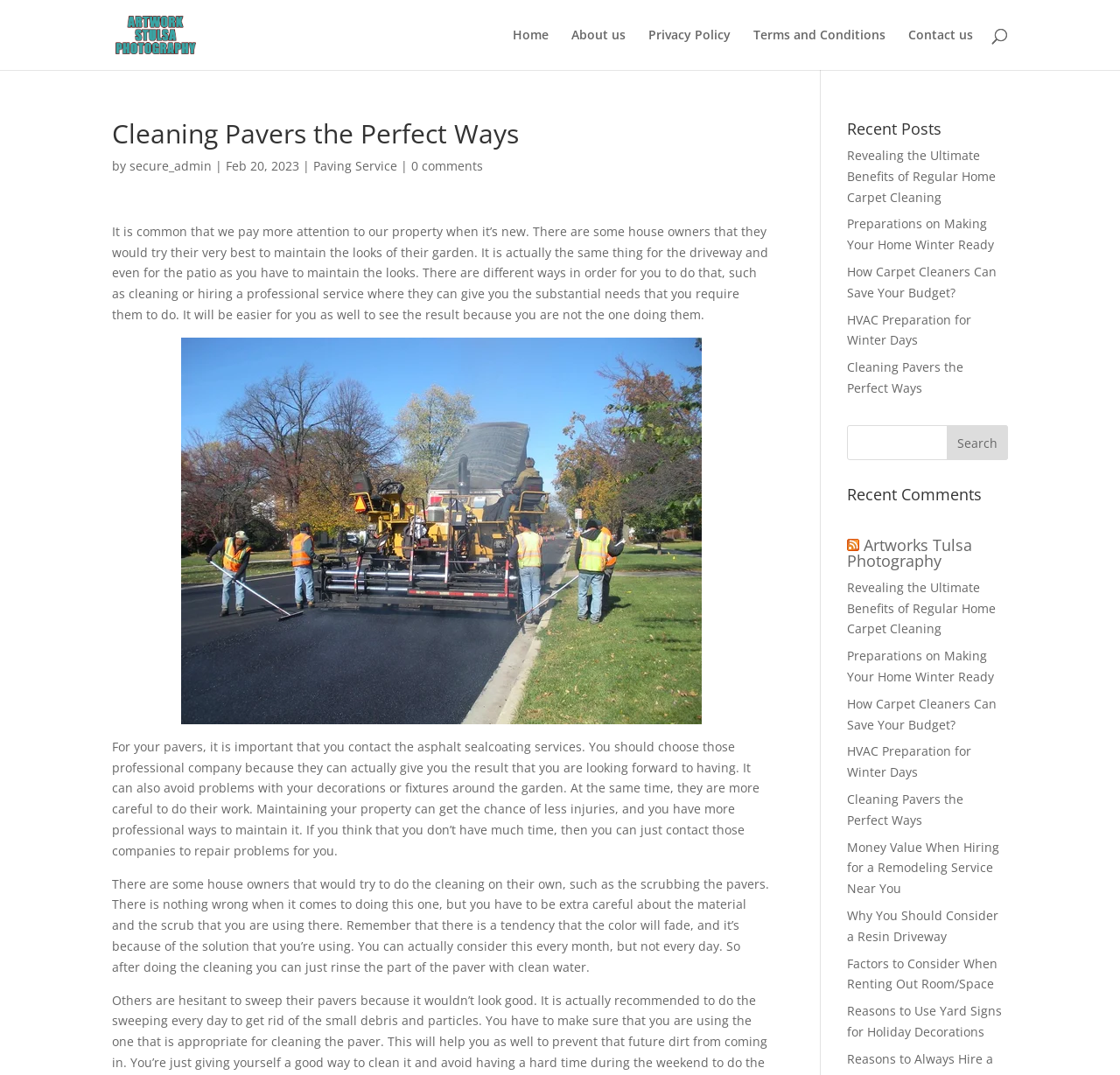Provide the bounding box coordinates for the UI element described in this sentence: "Terms and Conditions". The coordinates should be four float values between 0 and 1, i.e., [left, top, right, bottom].

[0.673, 0.027, 0.791, 0.065]